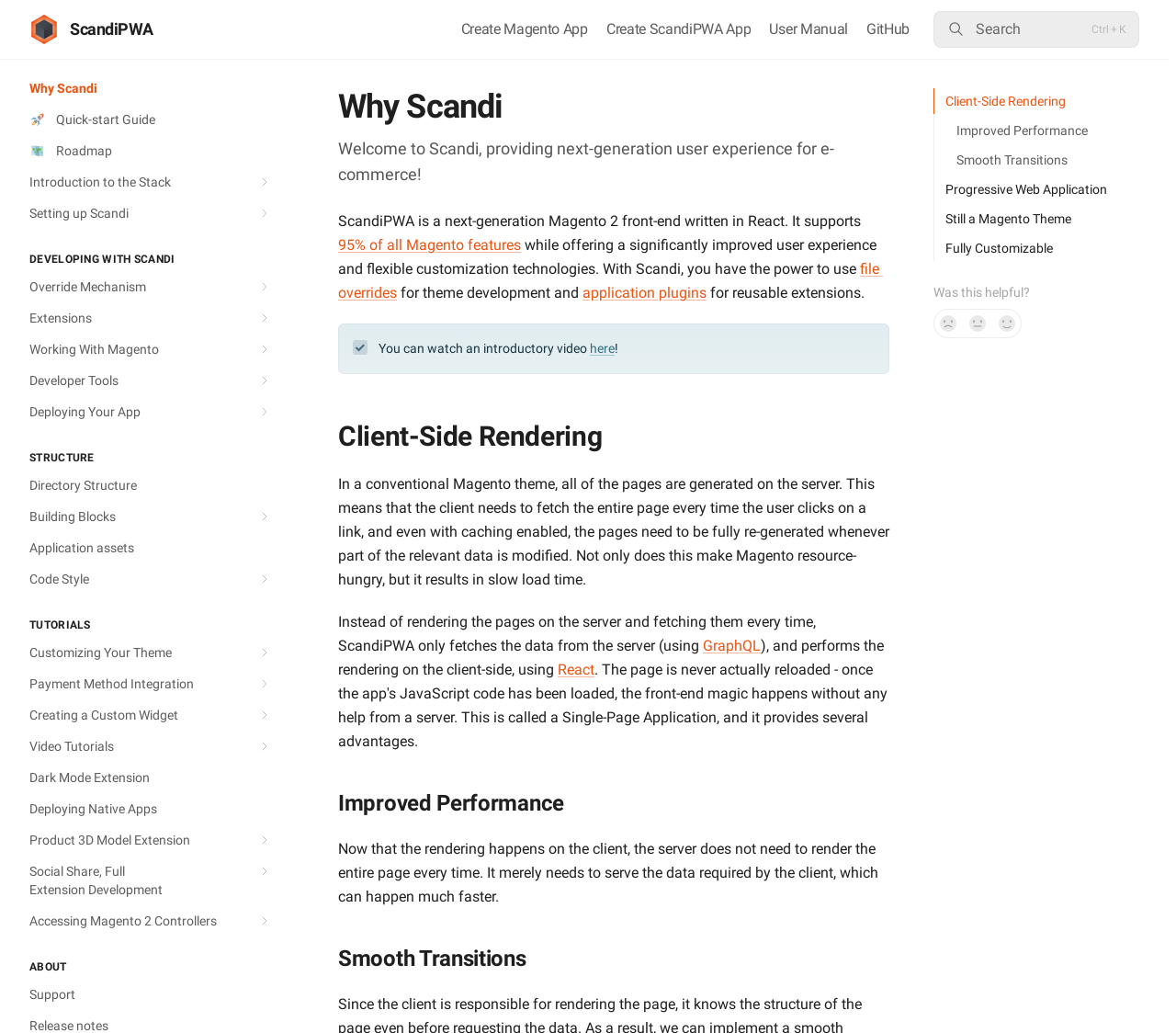Identify the bounding box coordinates of the clickable region to carry out the given instruction: "Learn about 'Client-Side Rendering'".

[0.288, 0.38, 0.756, 0.44]